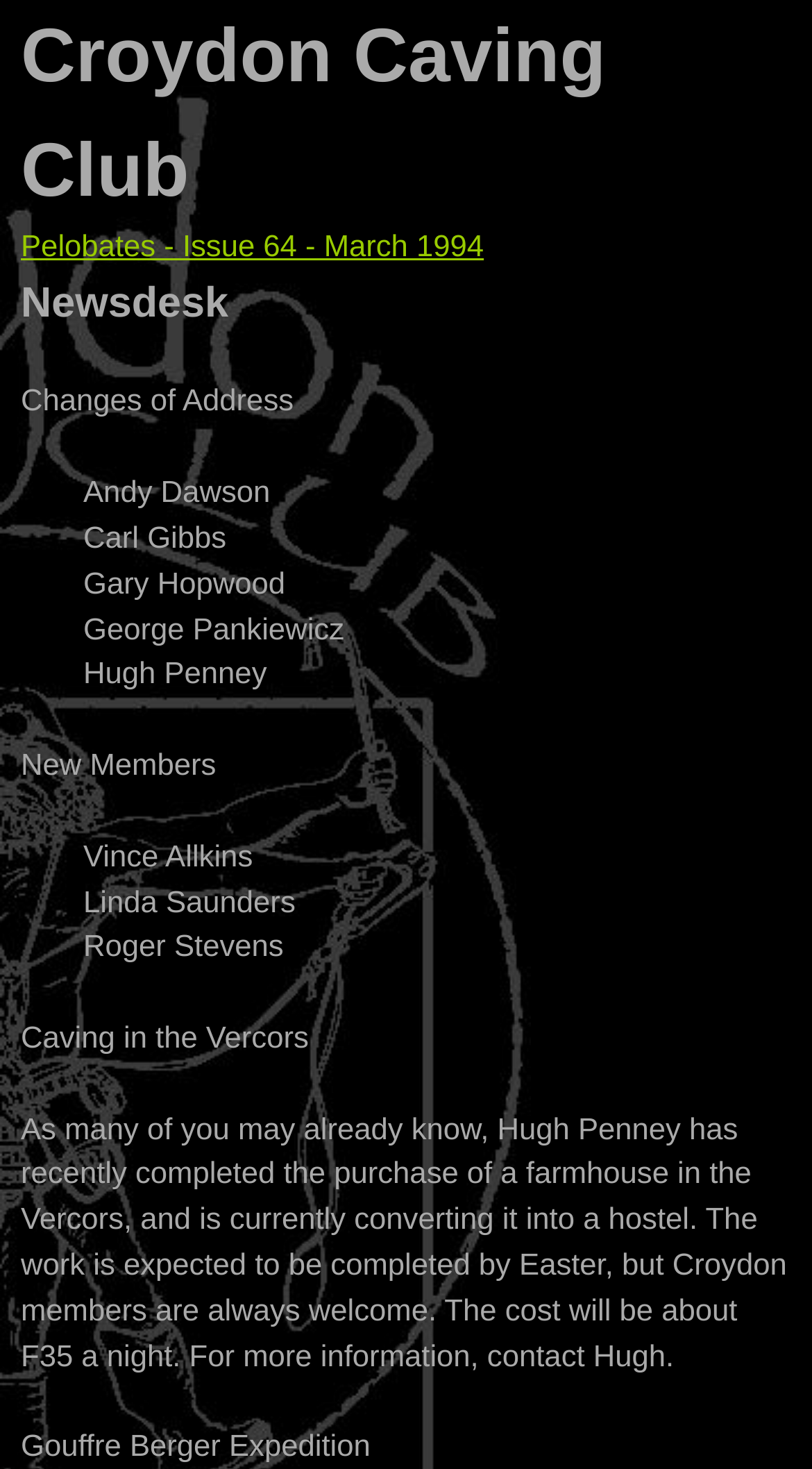How many people have changed their address?
Based on the visual information, provide a detailed and comprehensive answer.

I counted the number of people mentioned in the 'Changes of Address' section, which are Andy Dawson, Carl Gibbs, Gary Hopwood, George Pankiewicz, and Hugh Penney.